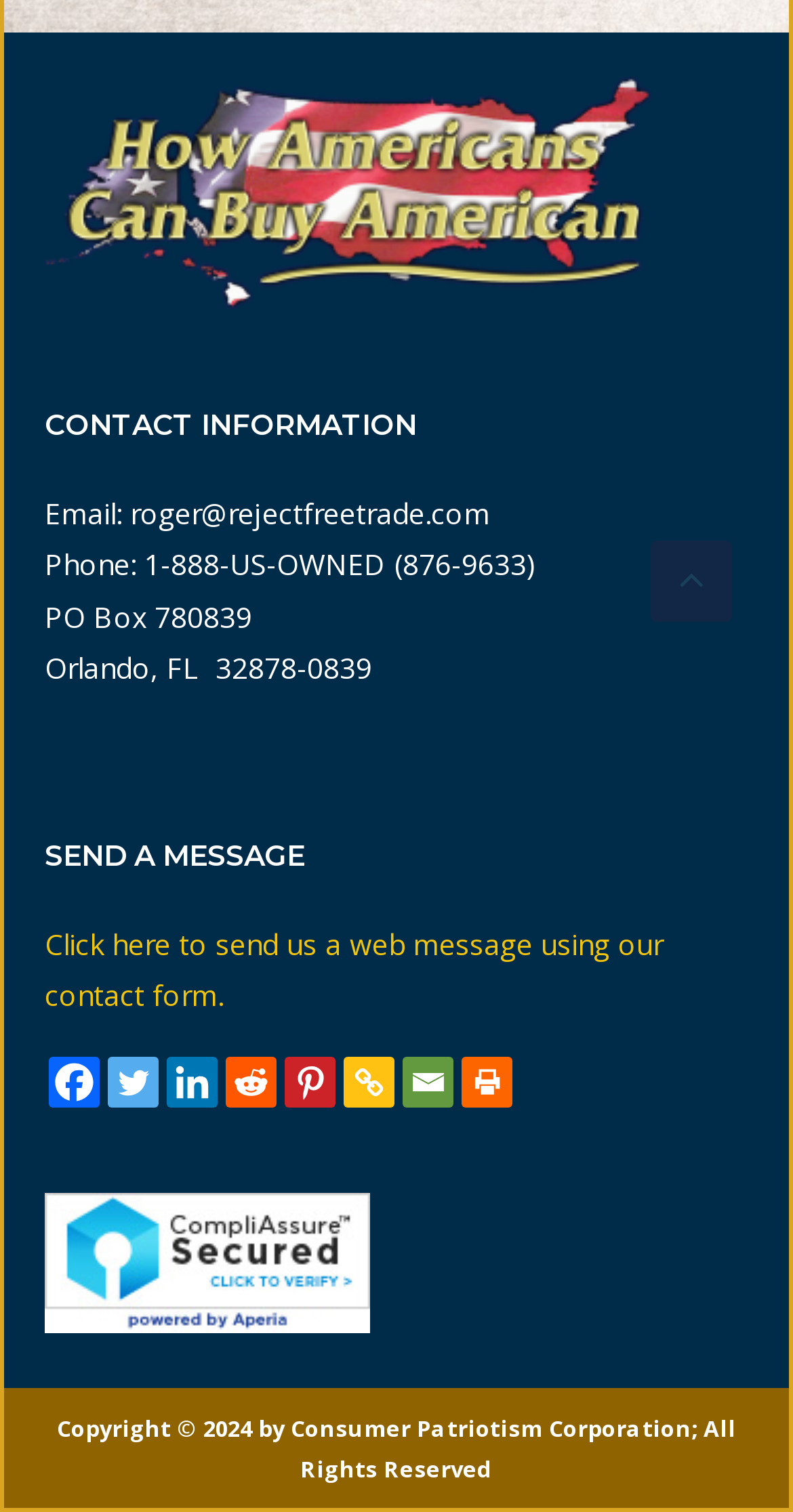What is the purpose of the 'Click here to send us a web message using our contact form' link?
From the details in the image, answer the question comprehensively.

I saw a link on the webpage that says 'Click here to send us a web message using our contact form', which suggests that it allows users to send a message to the website owners using a contact form.